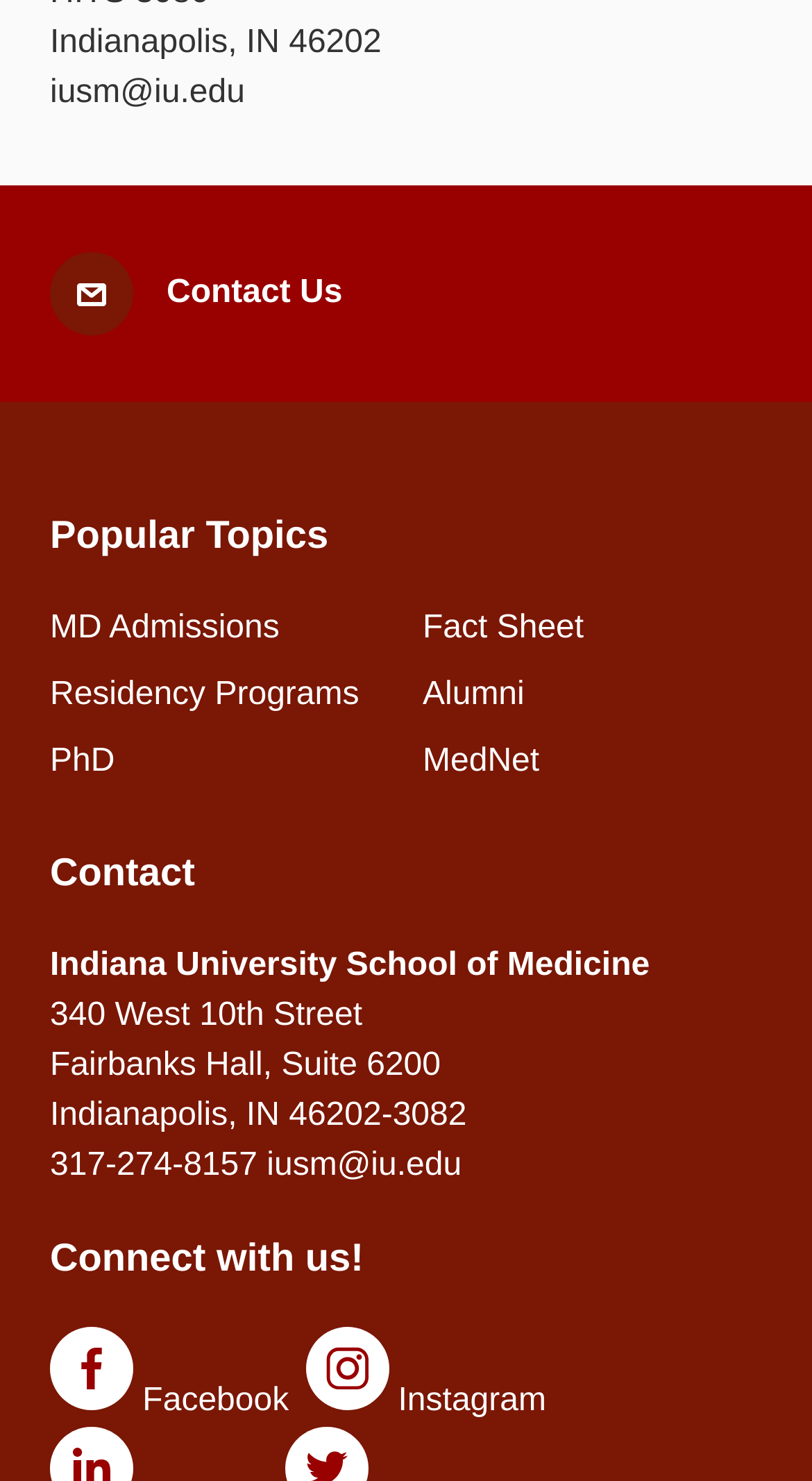Identify the bounding box coordinates of the element to click to follow this instruction: 'Call 317-274-8157'. Ensure the coordinates are four float values between 0 and 1, provided as [left, top, right, bottom].

[0.062, 0.774, 0.317, 0.798]